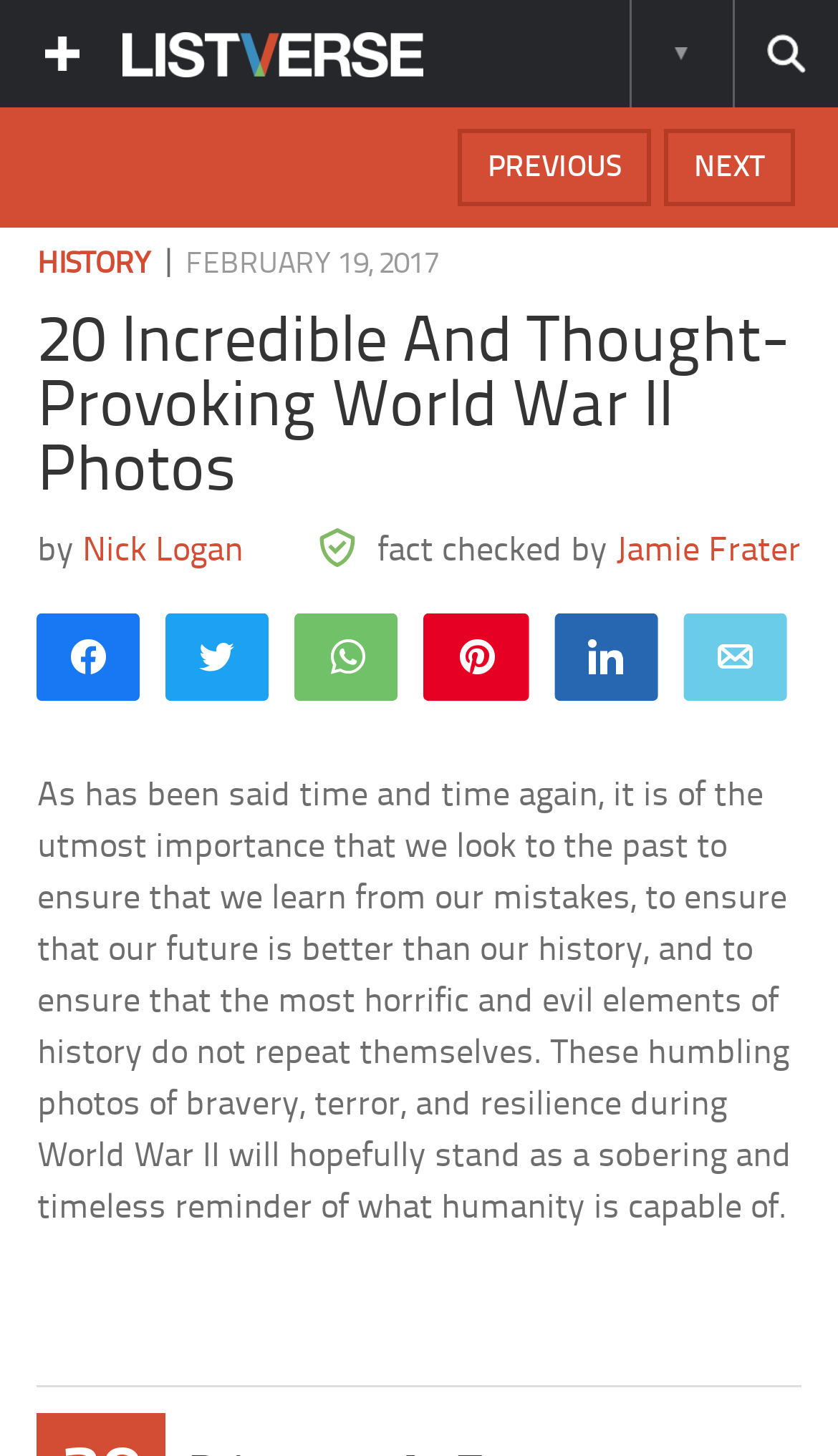How many shares does this article have?
Use the image to answer the question with a single word or phrase.

203